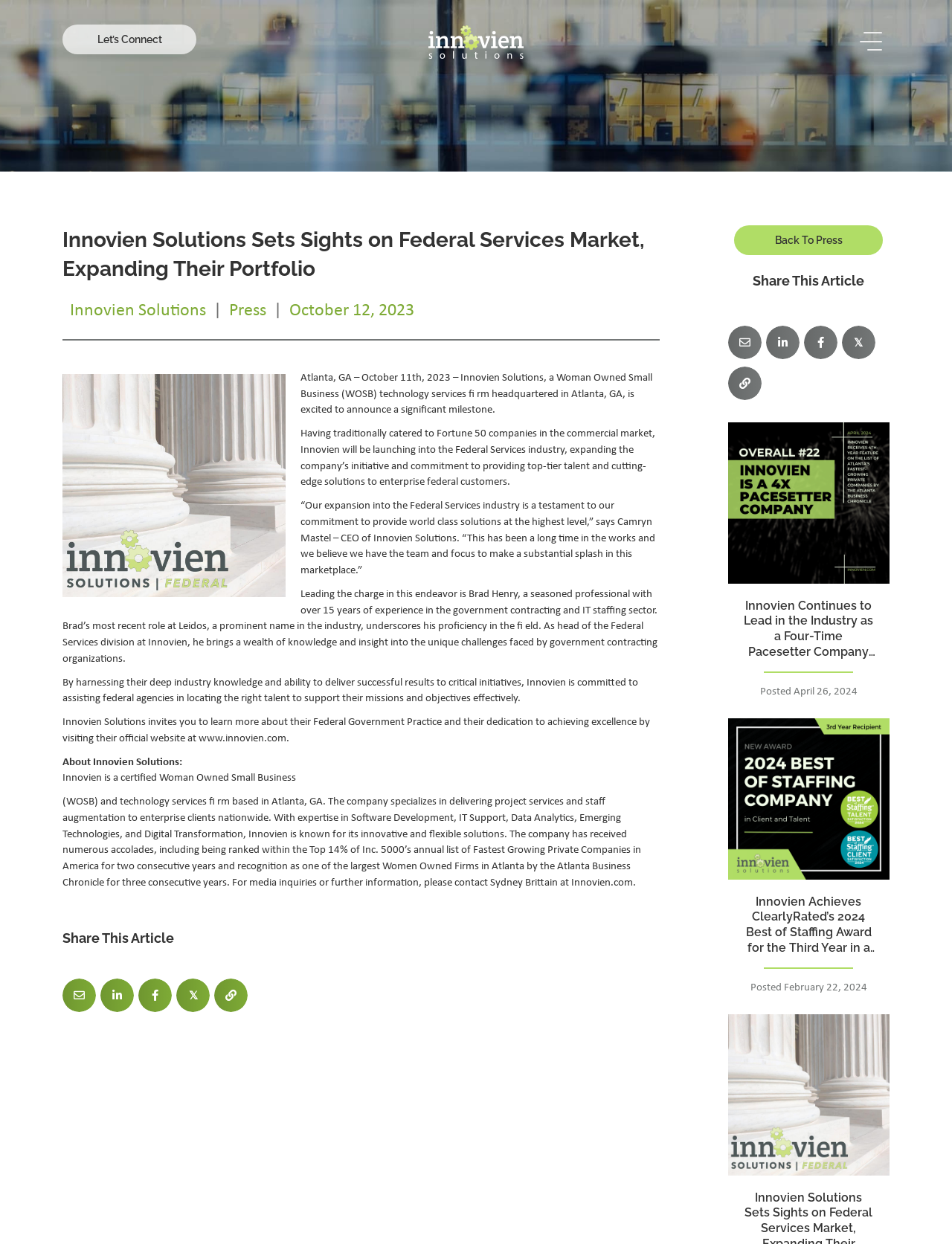Use a single word or phrase to answer the question:
What type of business is Innovien Solutions?

Woman Owned Small Business